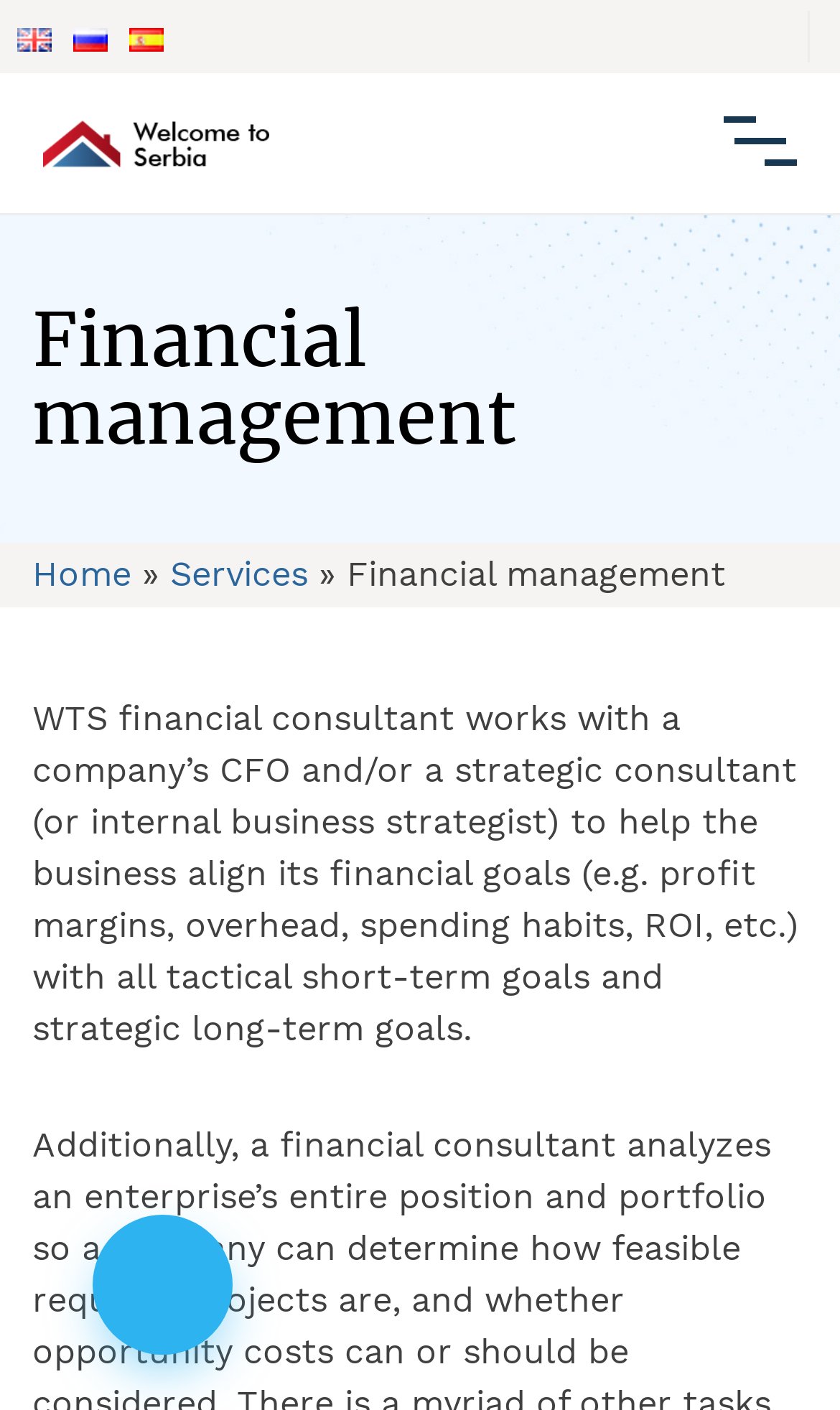Is there a button on the webpage?
Please provide an in-depth and detailed response to the question.

I saw a button element with no text, located at the bottom right of the webpage, so yes, there is a button on the webpage.